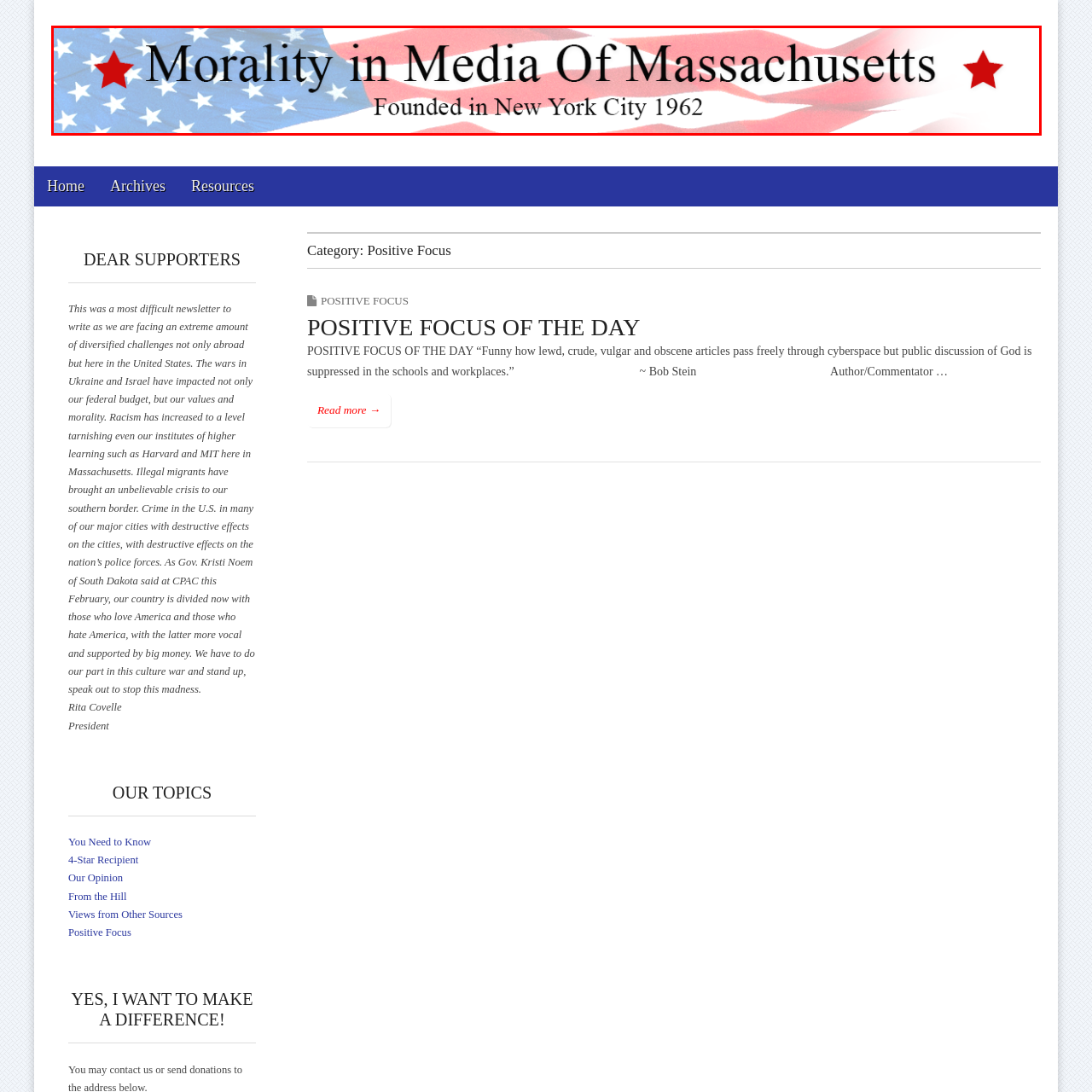Write a thorough description of the contents of the image marked by the red outline.

The image prominently displays the logo and title of "Morality in Media of Massachusetts," set against a background featuring the American flag. The text is artistically rendered in an elegant font, with the words "Morality in Media" emphasized, flanked by a striking red star on either side. Below the title, the founding year—"Founded in New York City 1962"—adds to the organization's historical context. The overall design invokes notions of patriotism and underscores the organization's mission to promote moral standards within media.